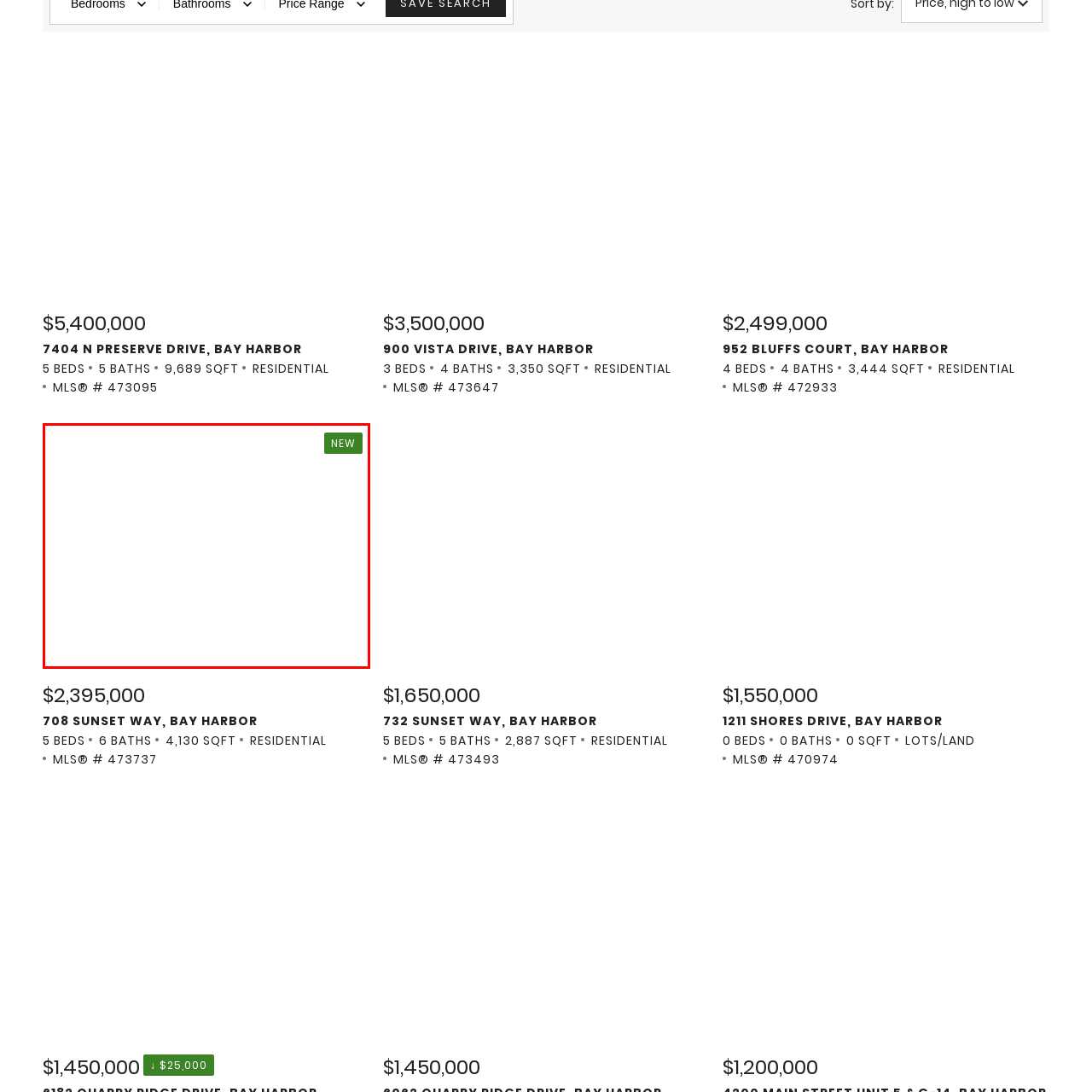Focus on the image marked by the red bounding box and offer an in-depth answer to the subsequent question based on the visual content: What is the MLS number of the property?

The MLS number is a unique identifier for the property, and in this case, it is 473737, which is mentioned in the caption as a way to identify the listing.